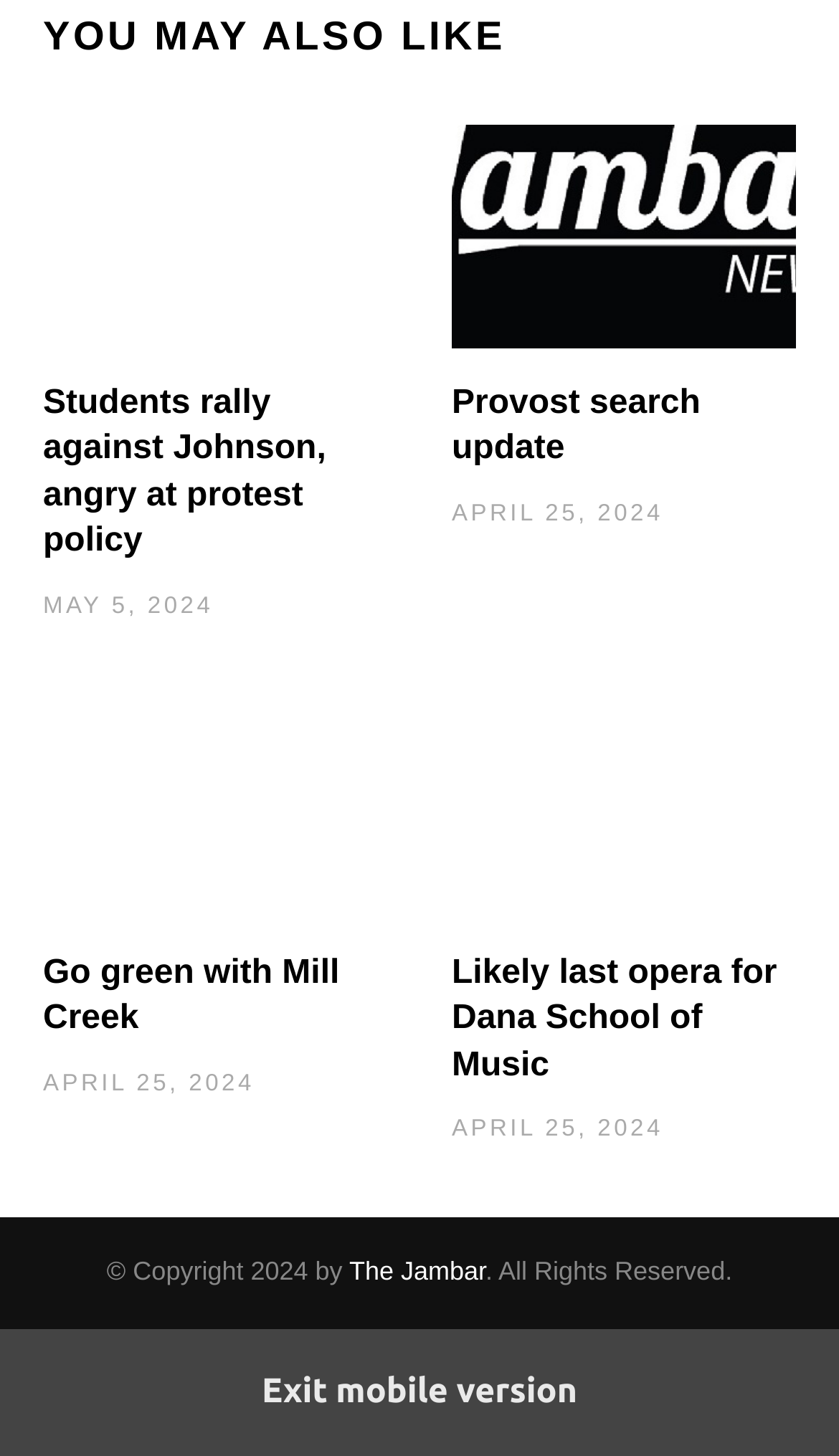Please respond to the question with a concise word or phrase:
How many articles are on this page?

4